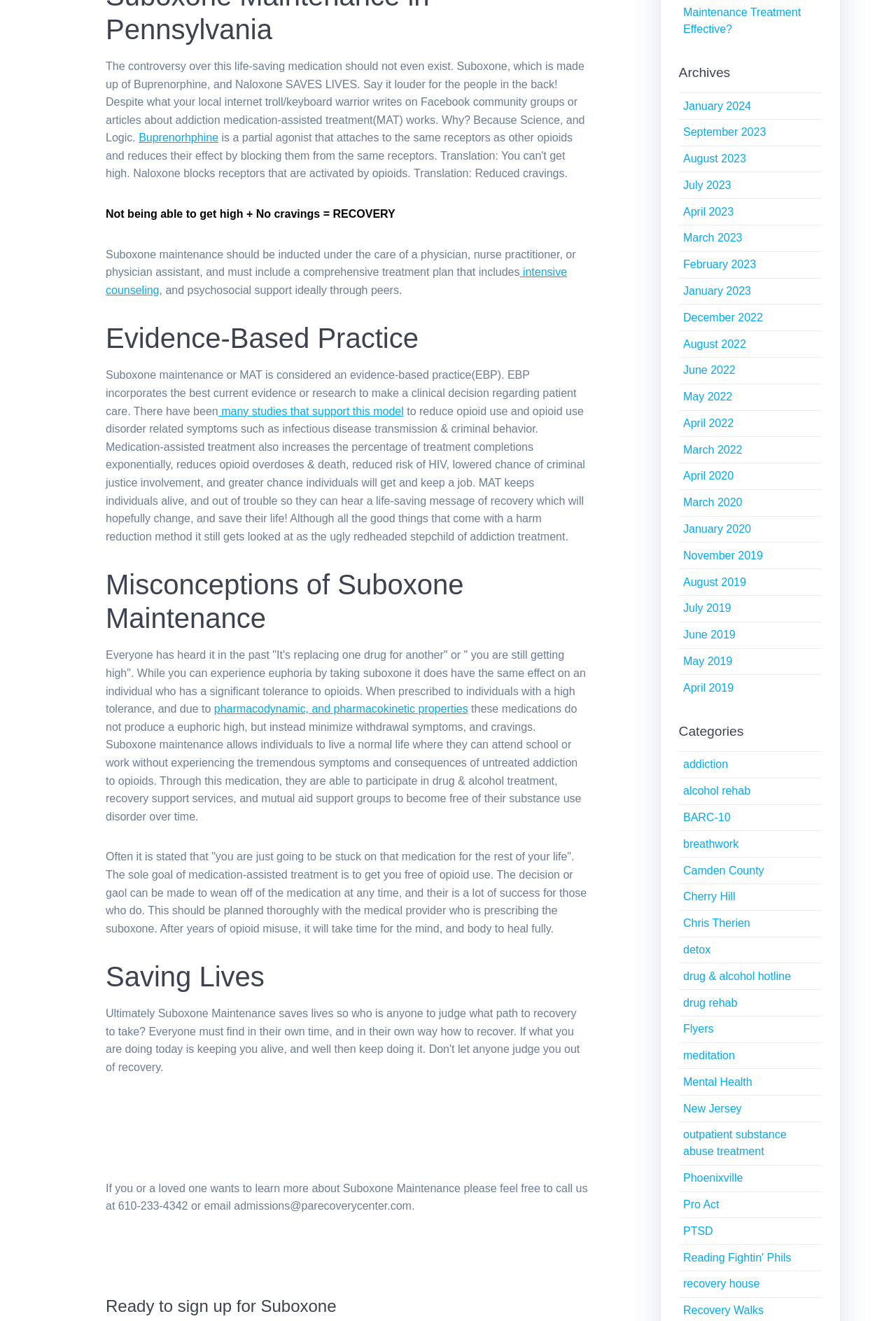Please identify the bounding box coordinates of the area I need to click to accomplish the following instruction: "Check out 'Recent Comments'".

[0.757, 0.044, 0.918, 0.057]